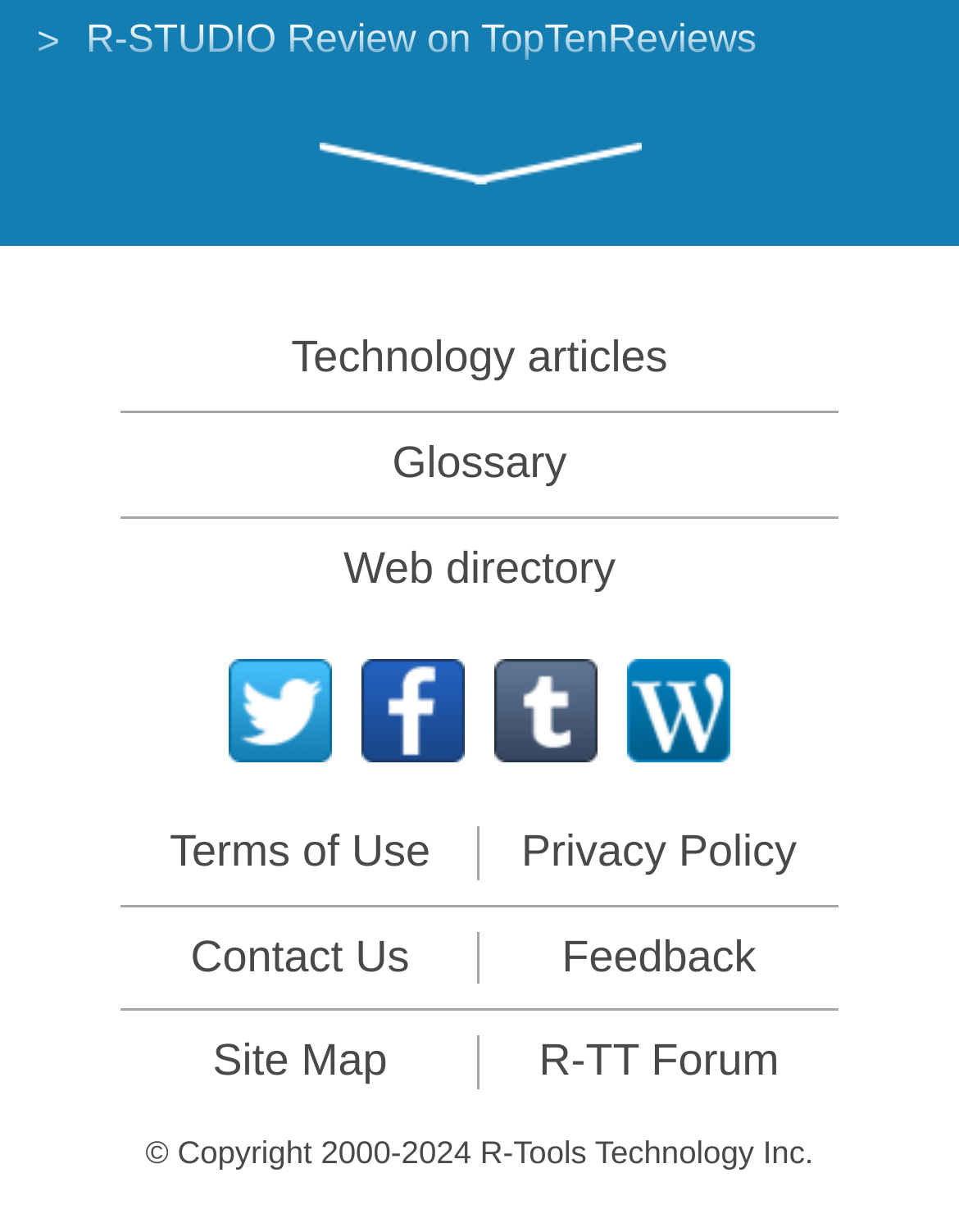What is the copyright year range?
From the image, provide a succinct answer in one word or a short phrase.

2000-2024